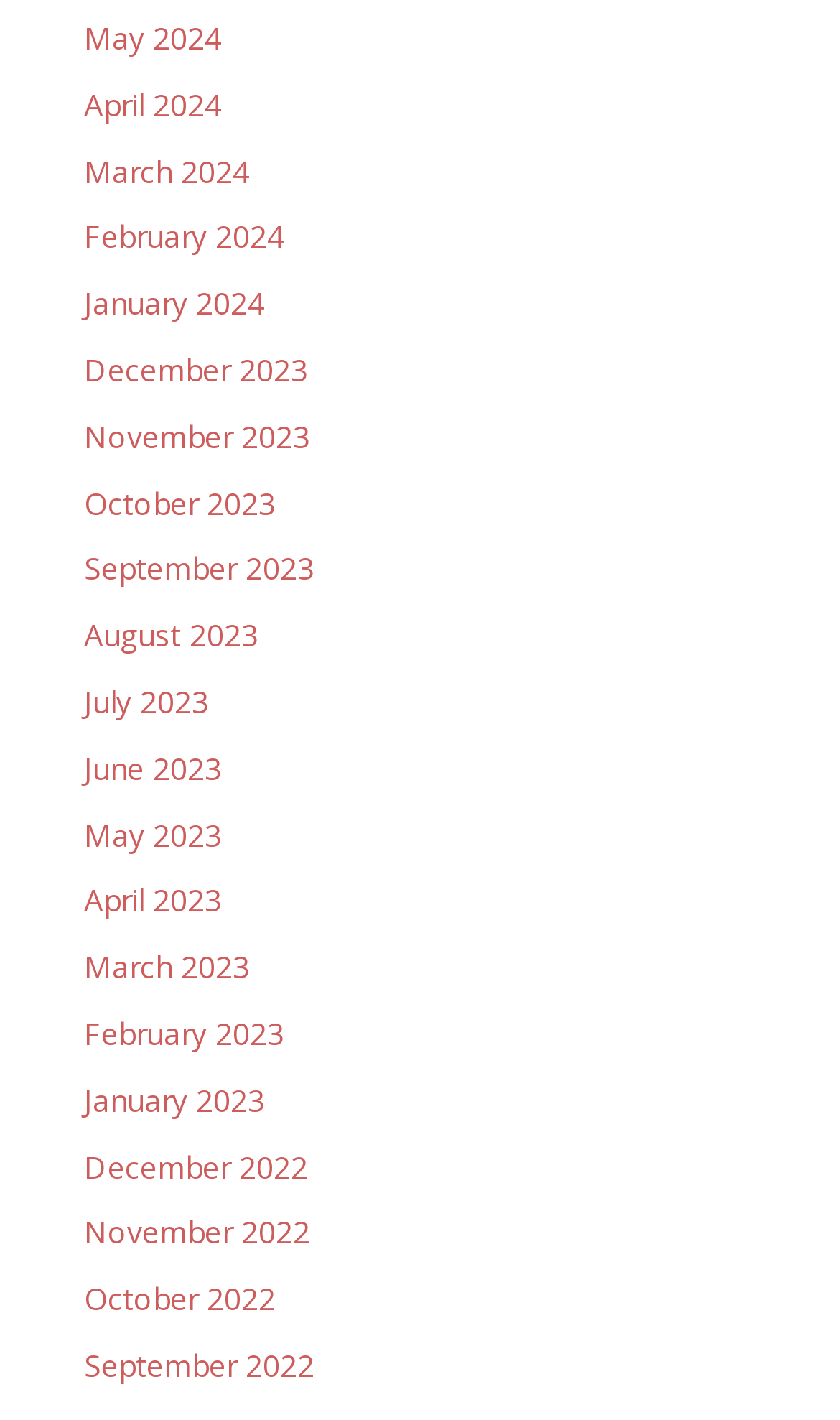Determine the bounding box coordinates of the region I should click to achieve the following instruction: "browse November 2023". Ensure the bounding box coordinates are four float numbers between 0 and 1, i.e., [left, top, right, bottom].

[0.1, 0.292, 0.369, 0.321]